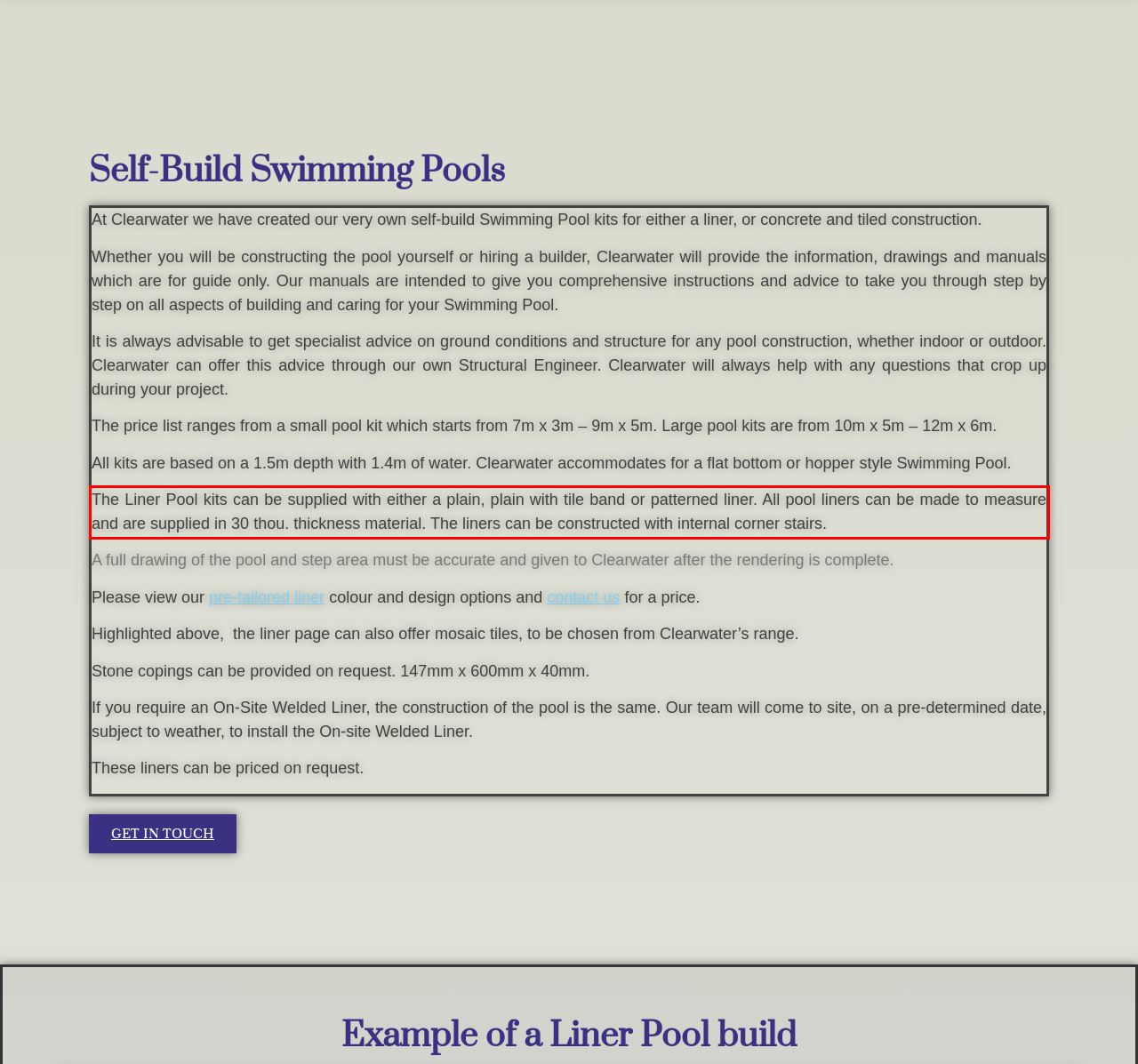You have a webpage screenshot with a red rectangle surrounding a UI element. Extract the text content from within this red bounding box.

The Liner Pool kits can be supplied with either a plain, plain with tile band or patterned liner. All pool liners can be made to measure and are supplied in 30 thou. thickness material. The liners can be constructed with internal corner stairs.